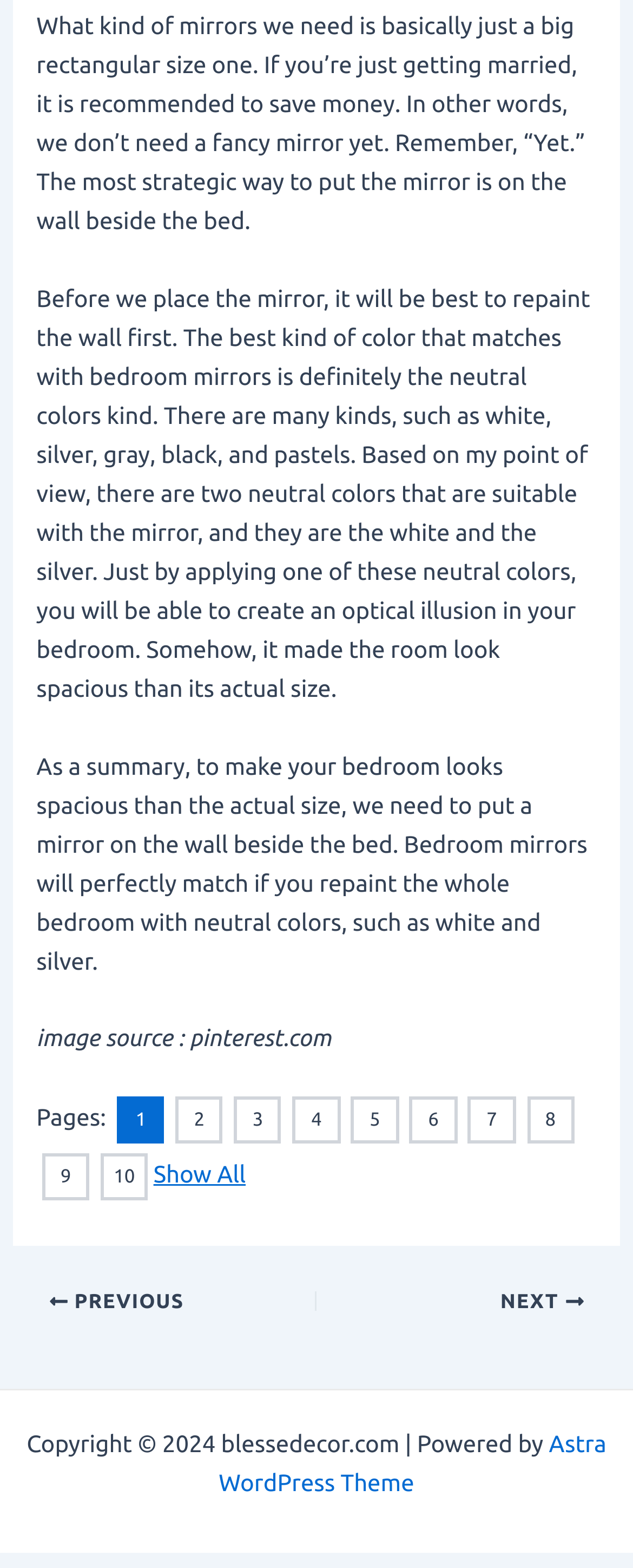Please provide a comprehensive answer to the question below using the information from the image: How many pages are there in total?

The page navigation section shows links to pages 2 to 10, indicating that there are at least 10 pages in total.